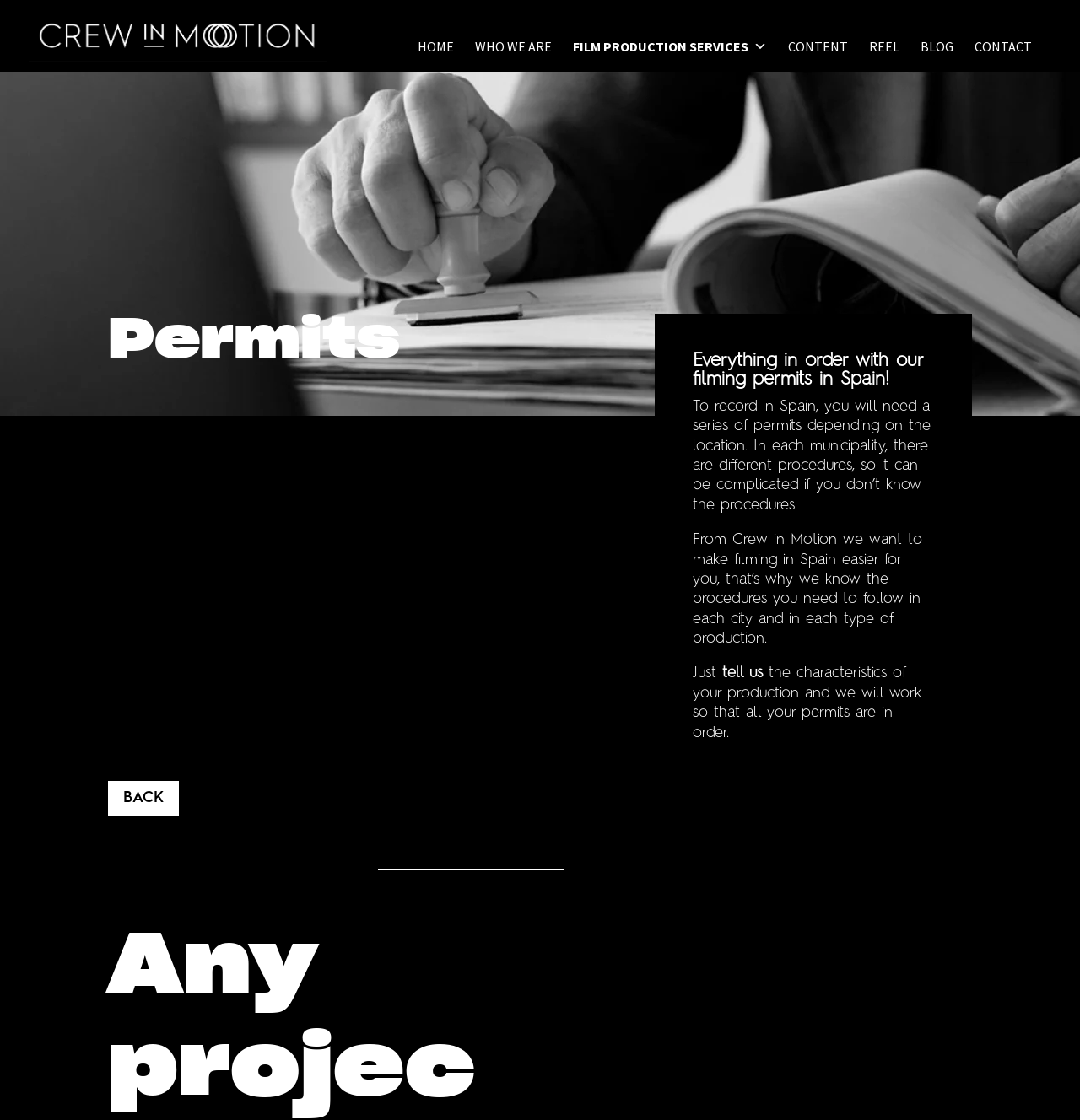What can you tell the company about your production?
Based on the visual, give a brief answer using one word or a short phrase.

Characteristics